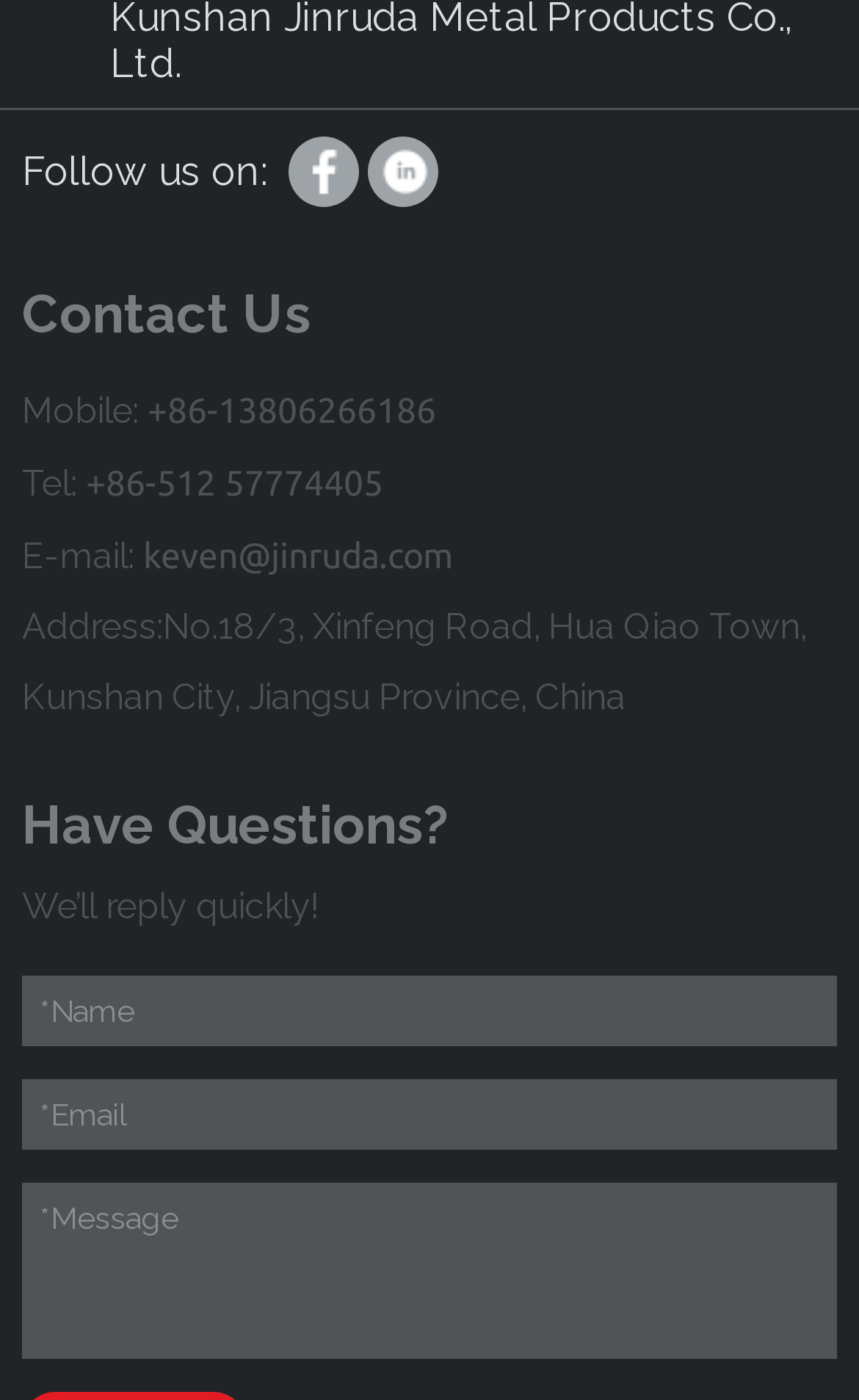Identify the bounding box coordinates of the element to click to follow this instruction: 'Call the mobile number'. Ensure the coordinates are four float values between 0 and 1, provided as [left, top, right, bottom].

[0.172, 0.278, 0.508, 0.306]